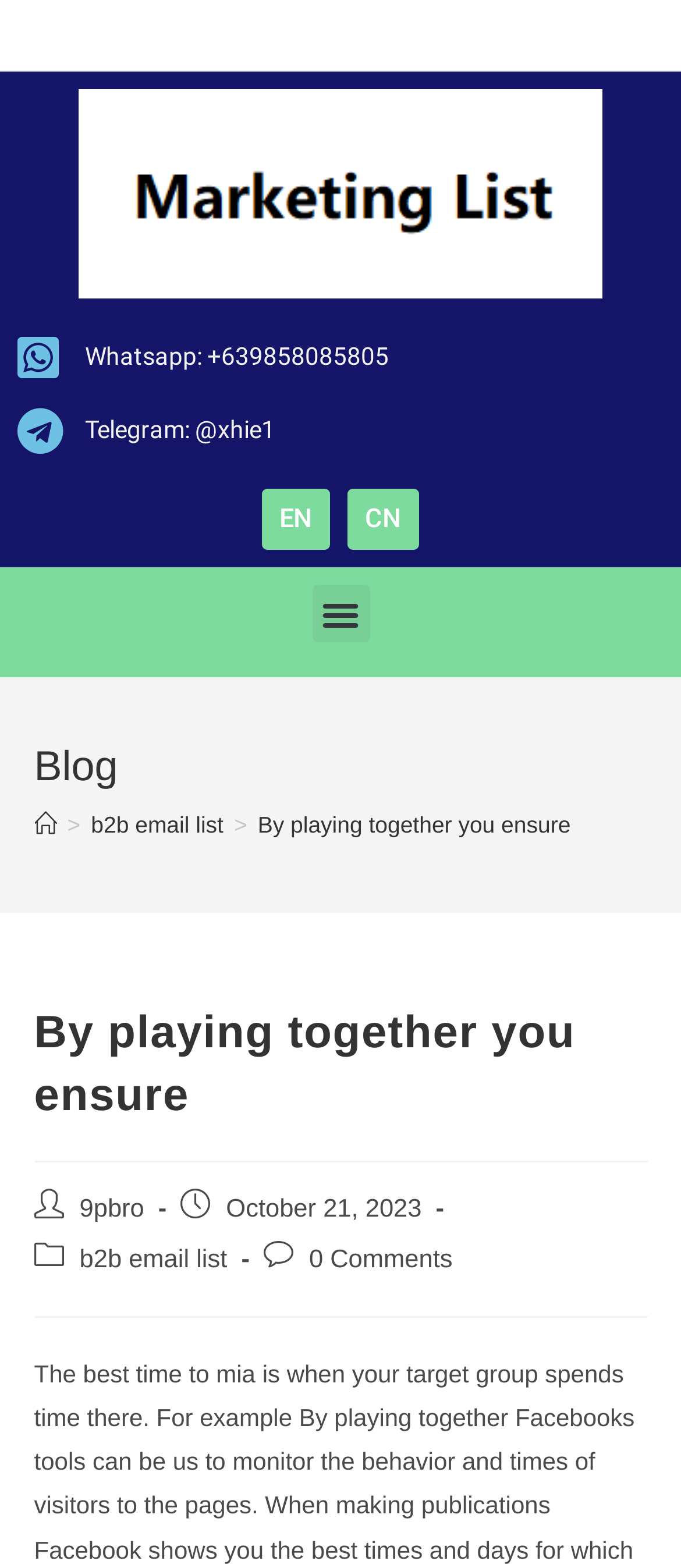What is the date of the latest article?
Provide a one-word or short-phrase answer based on the image.

October 21, 2023